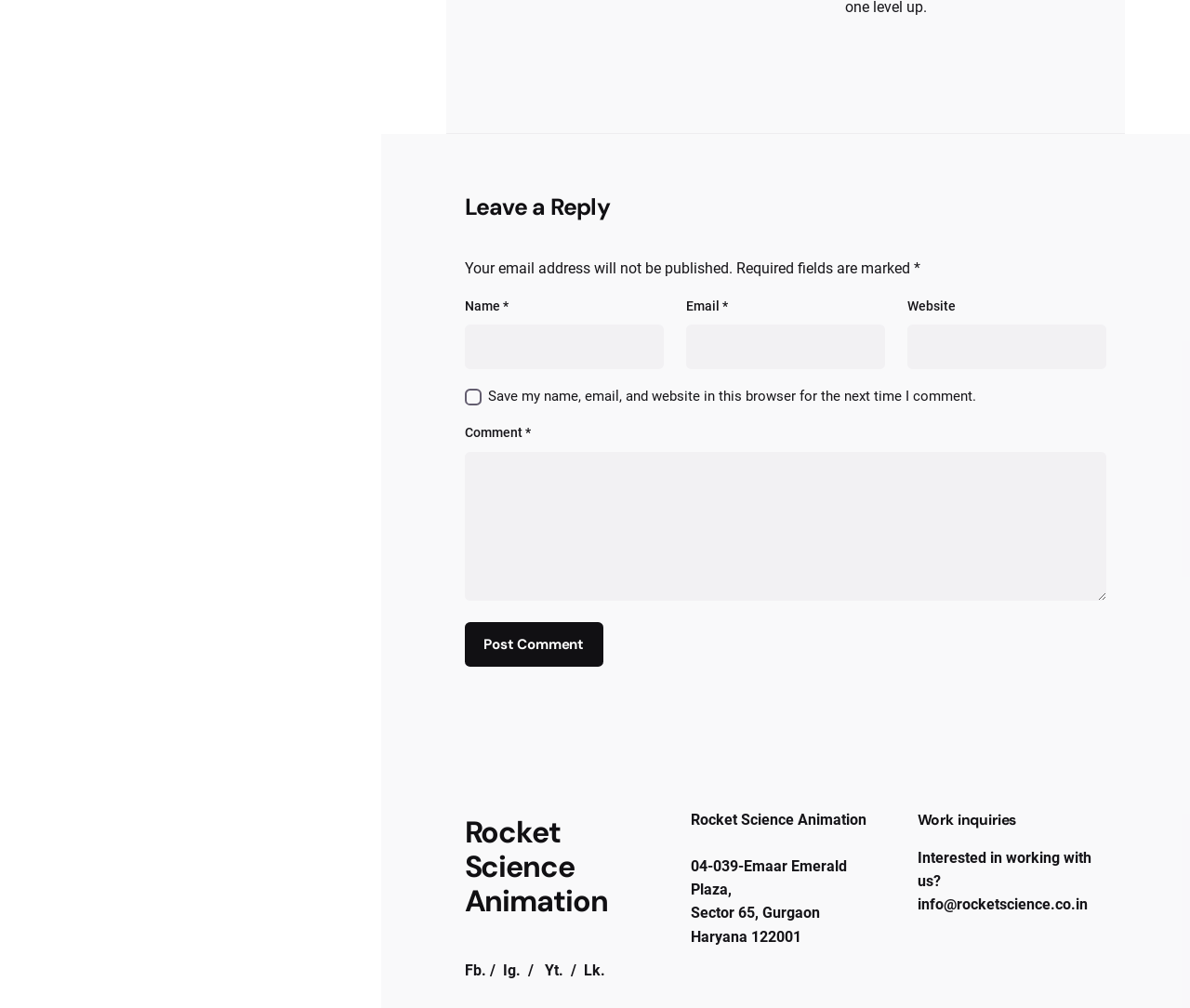What is the location of Rocket Science Animation?
Refer to the image and provide a one-word or short phrase answer.

Gurgaon Haryana 122001